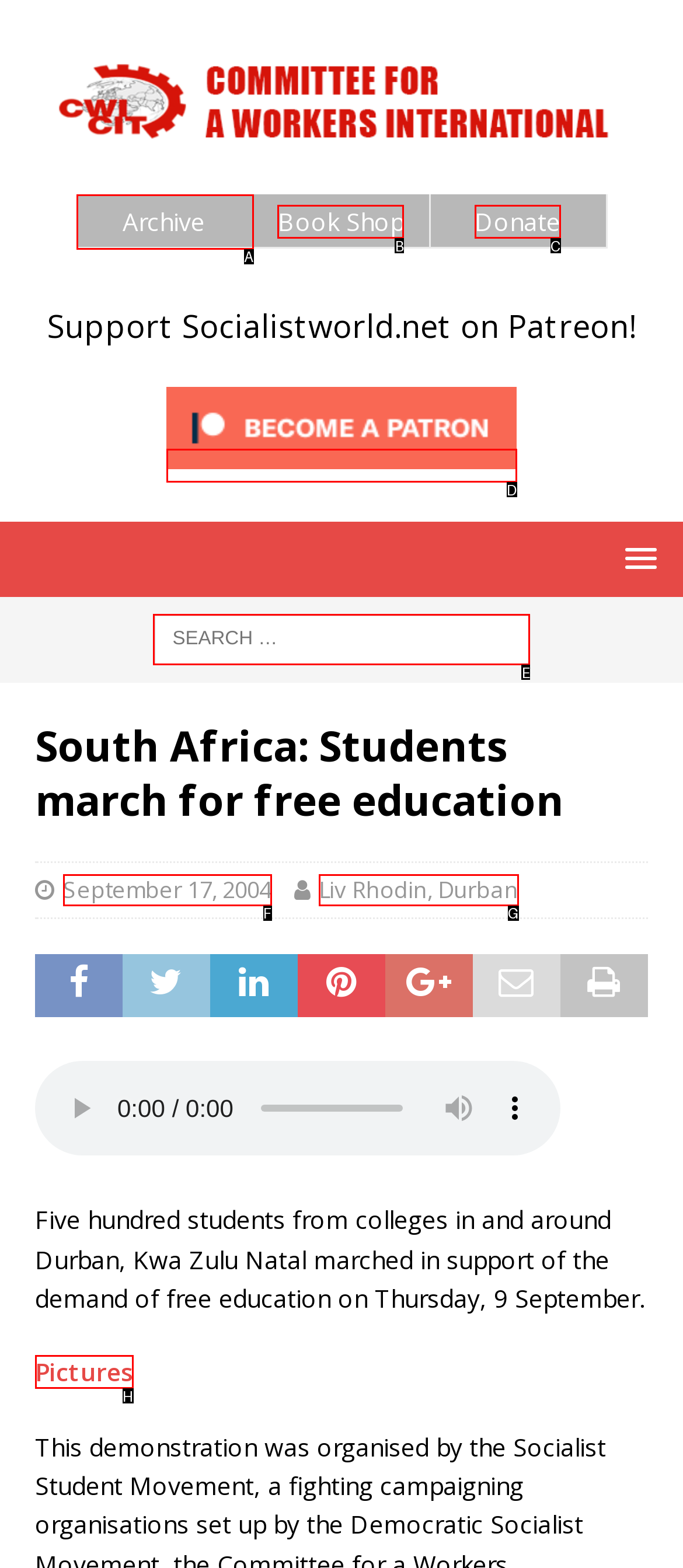Which UI element should be clicked to perform the following task: Click on Archive? Answer with the corresponding letter from the choices.

A